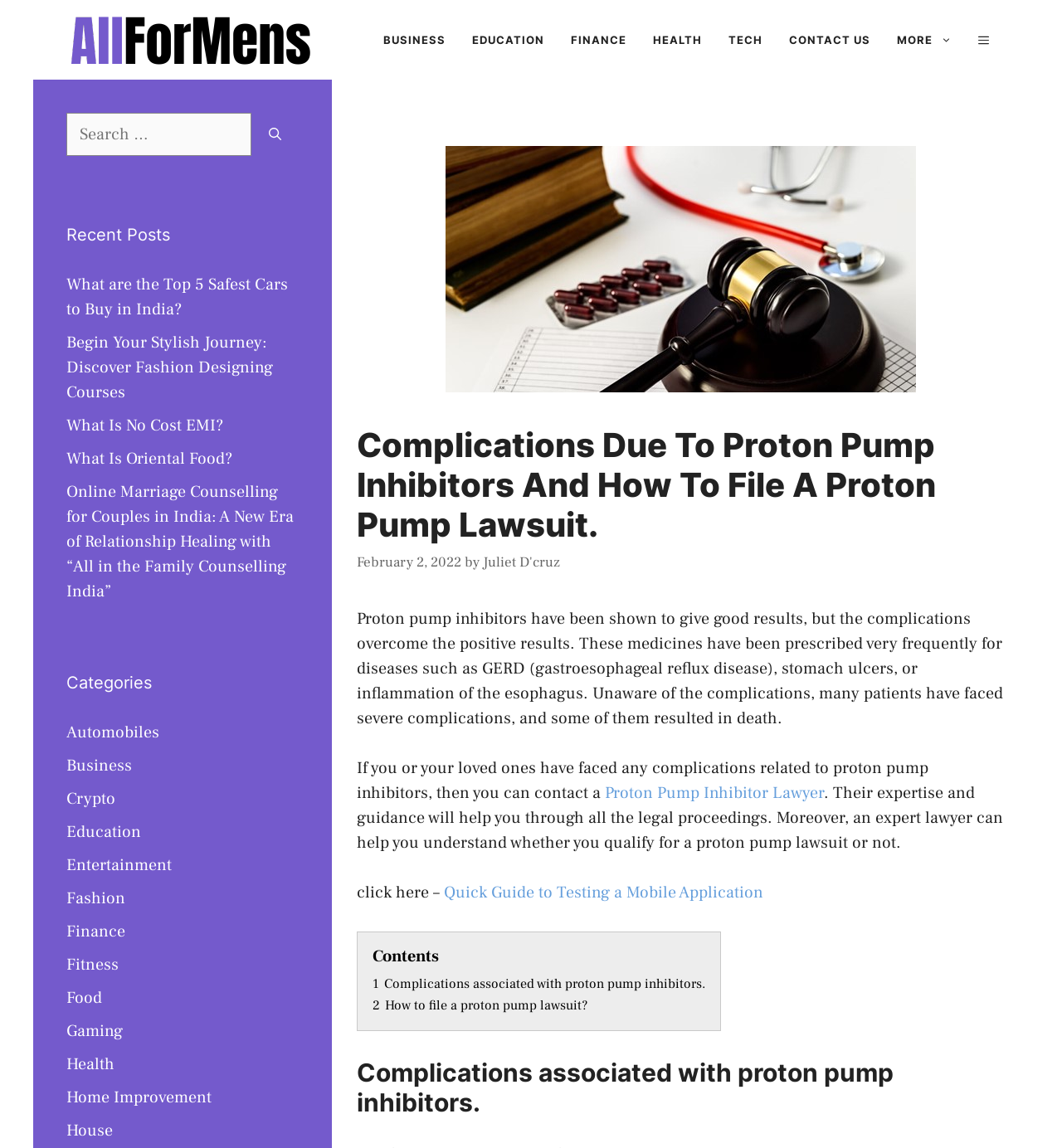What categories are available on the website?
Please provide a comprehensive answer based on the information in the image.

The webpage has a section called 'Categories' that lists various categories, including Automobiles, Business, Crypto, Education, Entertainment, Fashion, Finance, Fitness, Food, Gaming, Health, Home Improvement, and House. These categories suggest that the website covers a wide range of topics.